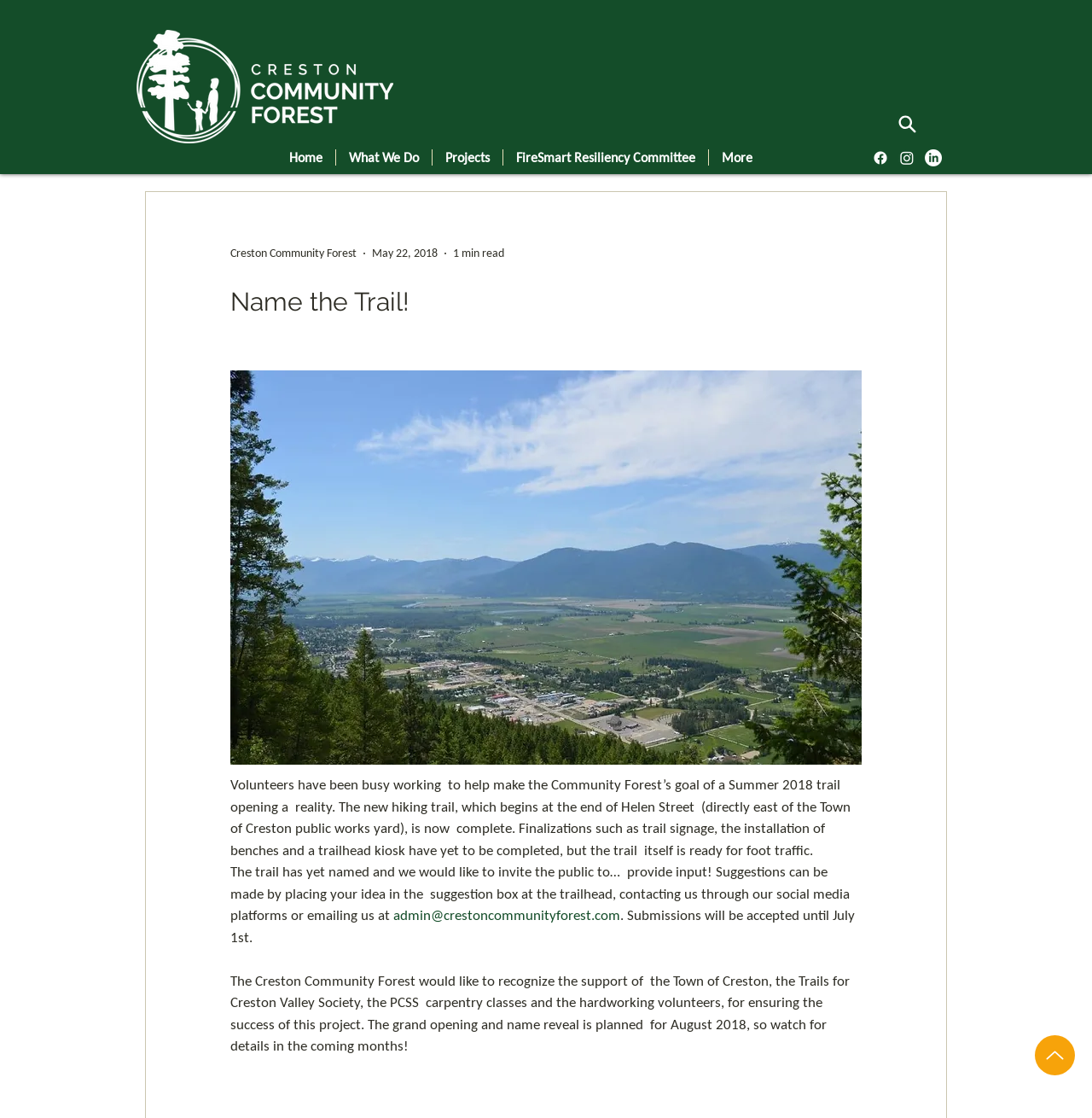Specify the bounding box coordinates for the region that must be clicked to perform the given instruction: "Scroll up".

[0.948, 0.926, 0.984, 0.962]